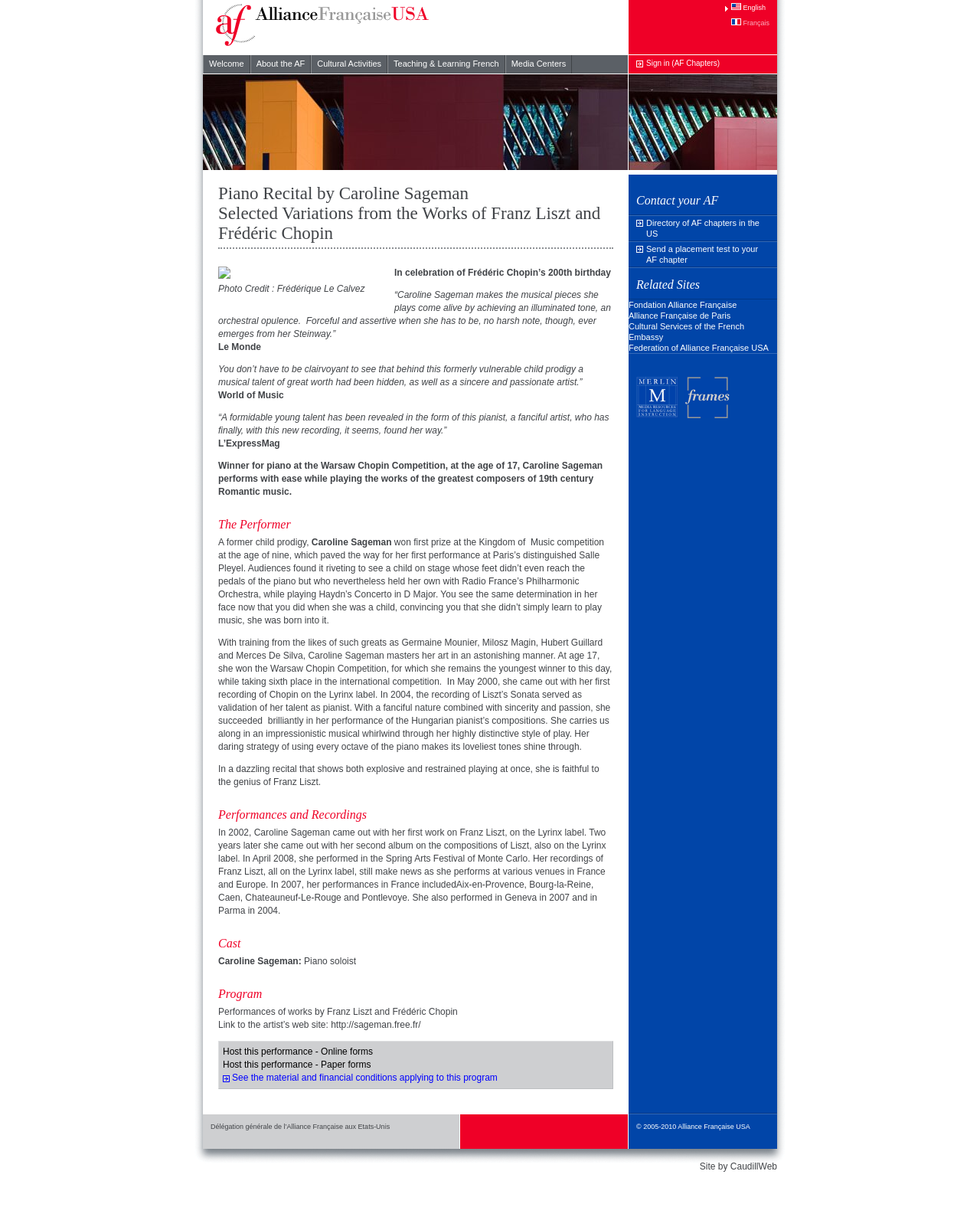Determine the bounding box for the UI element as described: "Cultural Activities". The coordinates should be represented as four float numbers between 0 and 1, formatted as [left, top, right, bottom].

[0.317, 0.045, 0.395, 0.06]